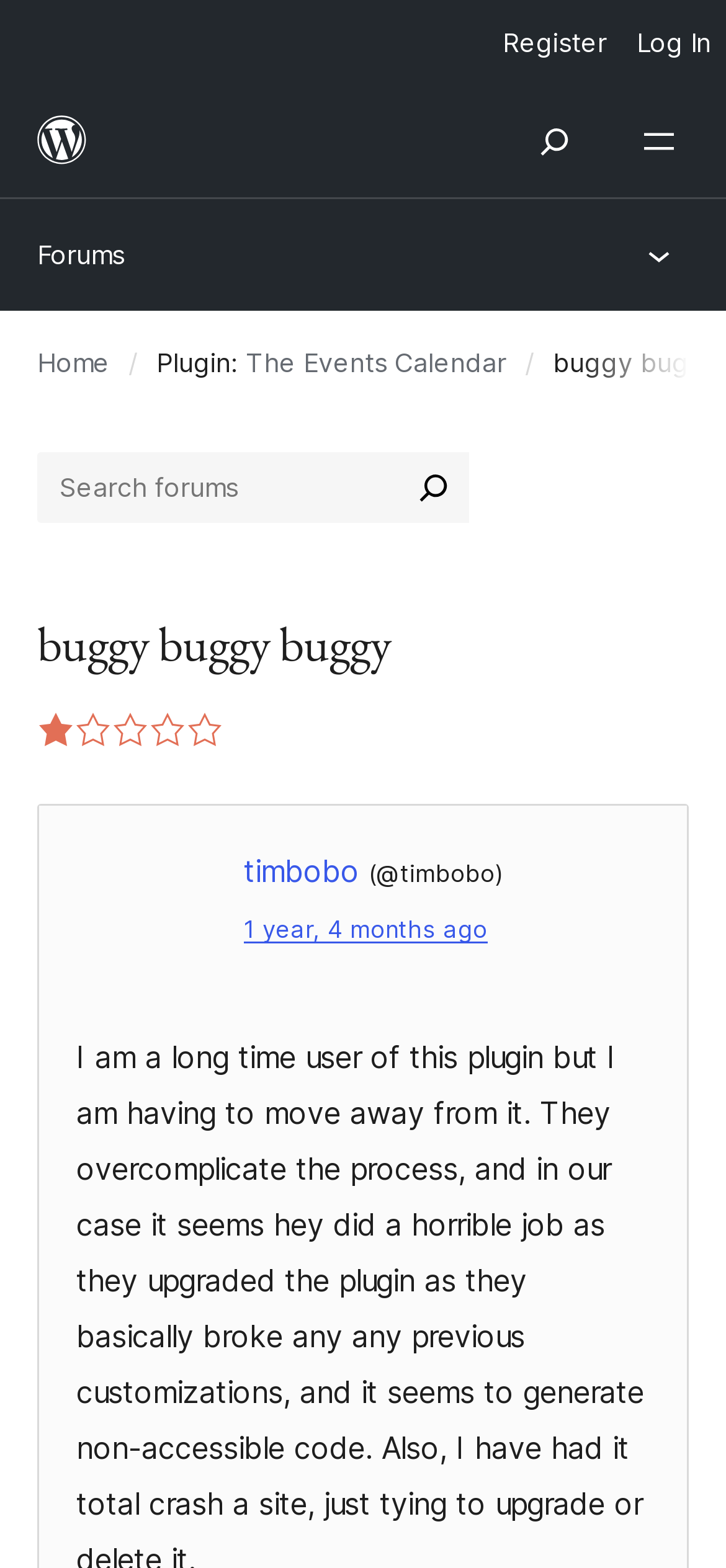Can you extract the headline from the webpage for me?

buggy buggy buggy